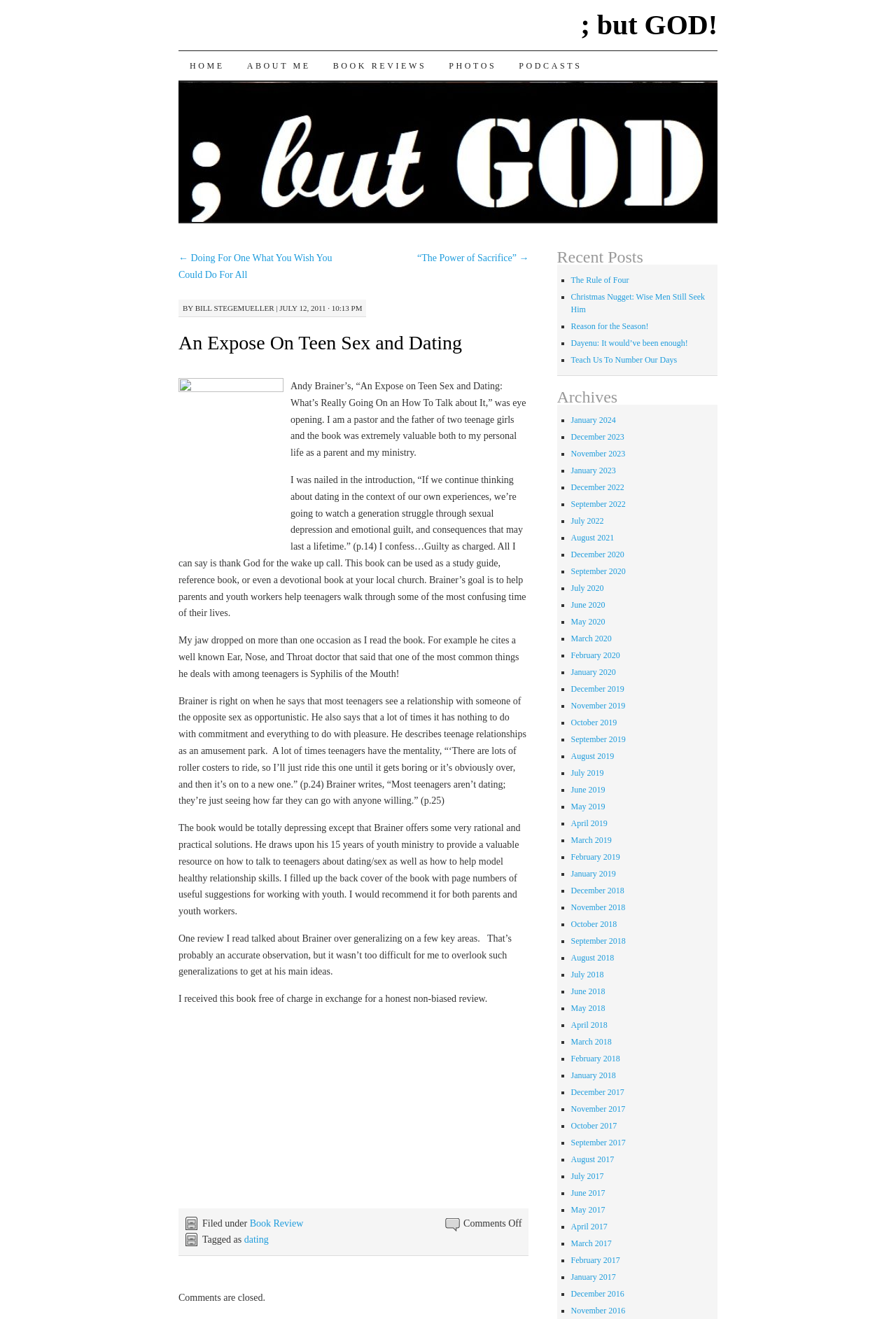Who is the author of the book?
Kindly offer a detailed explanation using the data available in the image.

The author of the book can be found in the text 'Andy Brainer’s, “An Expose on Teen Sex and Dating: What’s Really Going On an How To Talk about It,” was eye opening.'